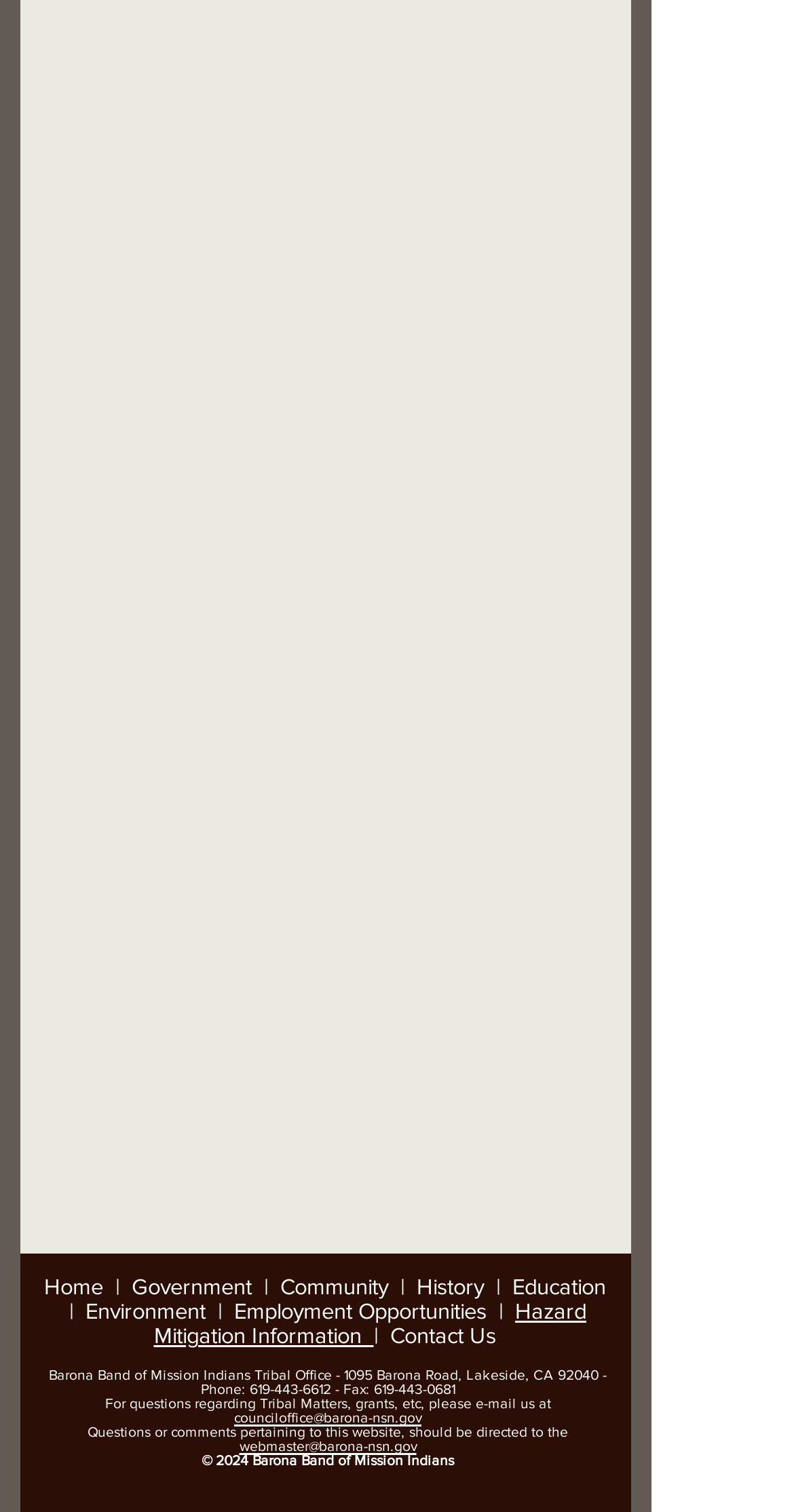What is the fax number of the Barona Band of Mission Indians Tribal Office?
Observe the image and answer the question with a one-word or short phrase response.

619-443-0681